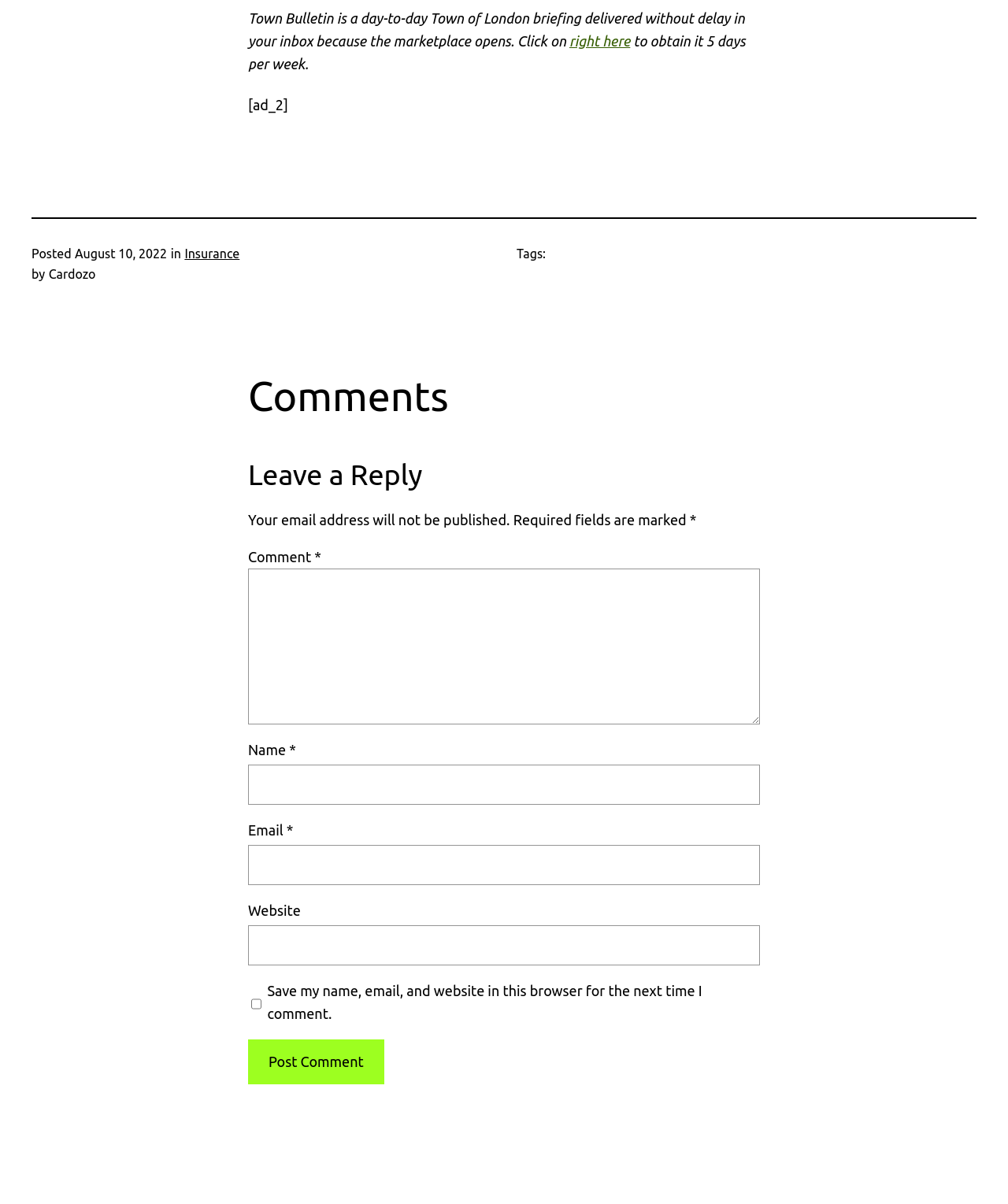What is the category of the post?
Look at the screenshot and respond with one word or a short phrase.

Insurance